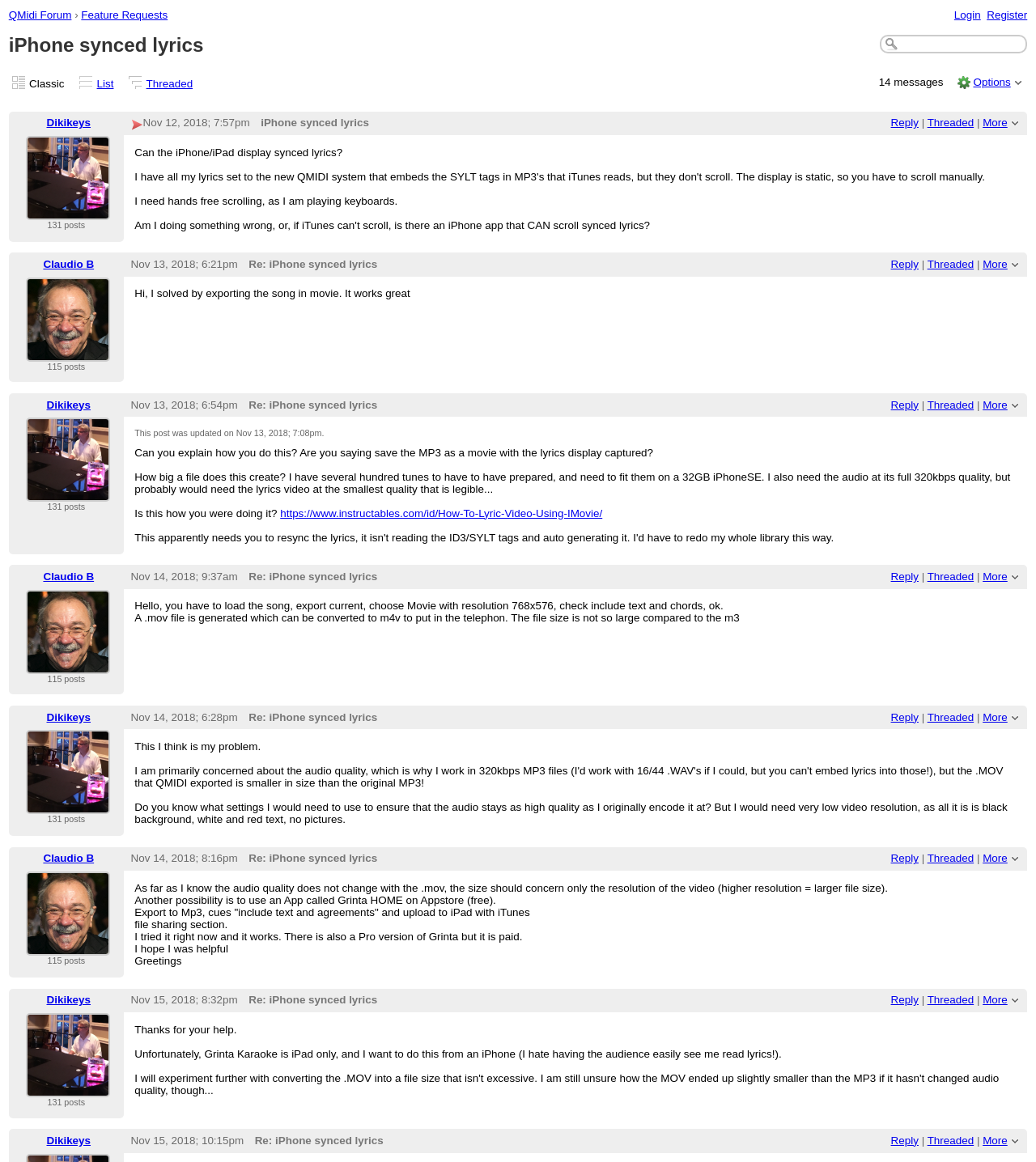What is the username of the person who replied to the first post?
Utilize the image to construct a detailed and well-explained answer.

I found the answer by looking at the link element that contains the username 'Claudio B'. This element is located in the table with multiple rows, and it is the first link in the second row.